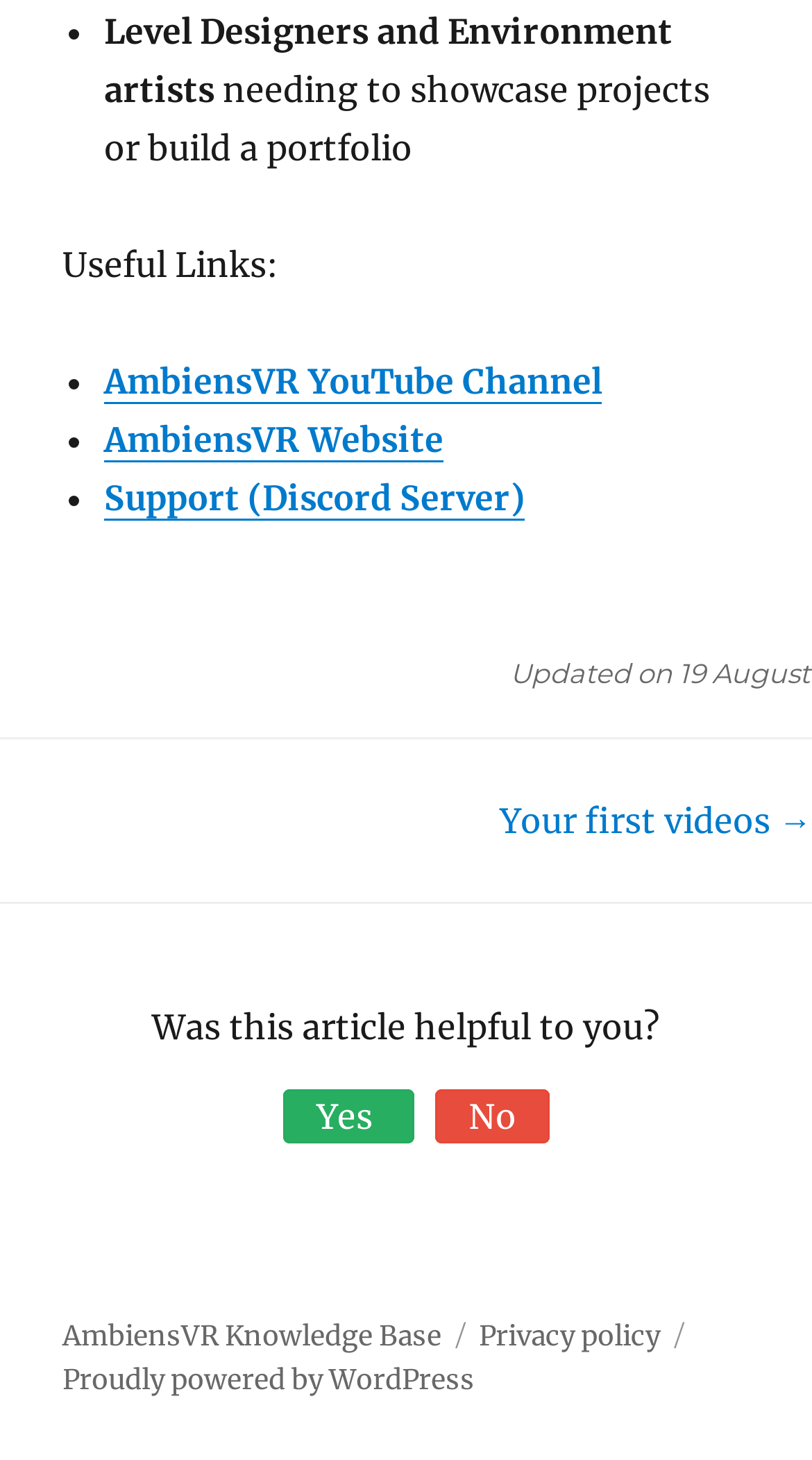Determine the bounding box coordinates of the region I should click to achieve the following instruction: "Go to AmbiensVR Website". Ensure the bounding box coordinates are four float numbers between 0 and 1, i.e., [left, top, right, bottom].

[0.128, 0.287, 0.546, 0.315]